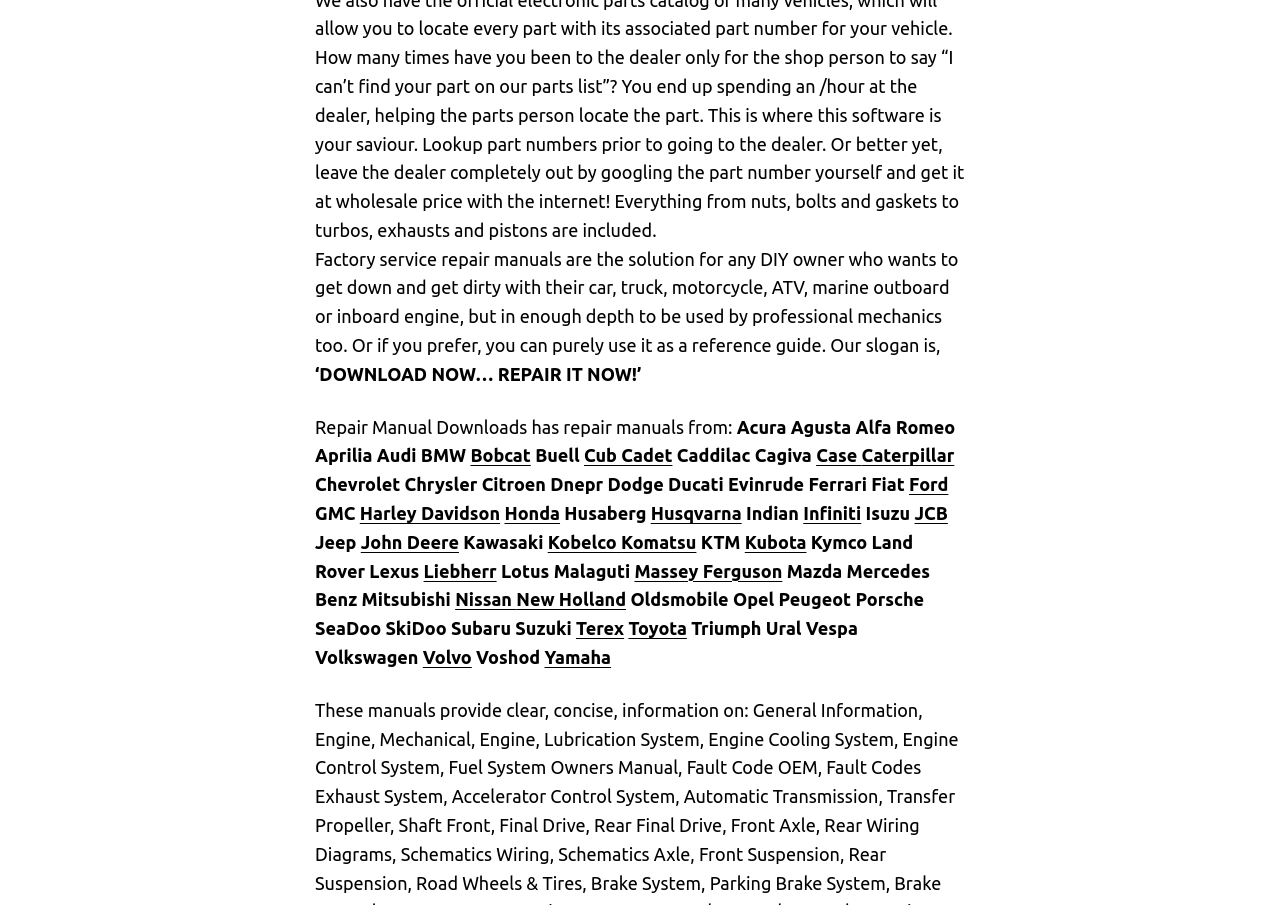Please provide the bounding box coordinates for the element that needs to be clicked to perform the following instruction: "Click on the 'DOWNLOAD NOW… REPAIR IT NOW!’ button". The coordinates should be given as four float numbers between 0 and 1, i.e., [left, top, right, bottom].

[0.246, 0.402, 0.501, 0.424]